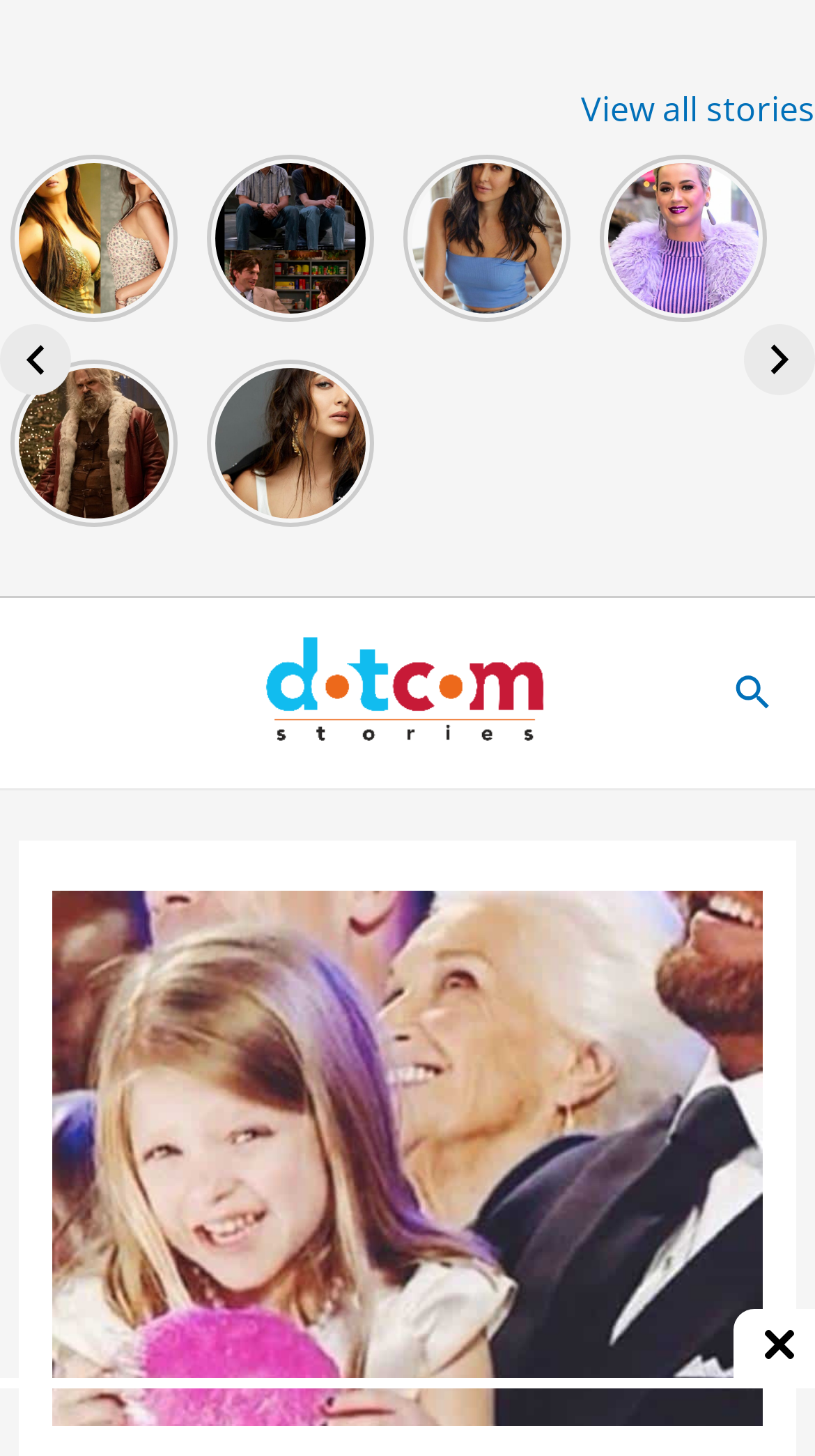Provide a brief response to the question using a single word or phrase: 
Is there a 'Next' button on the webpage?

Yes